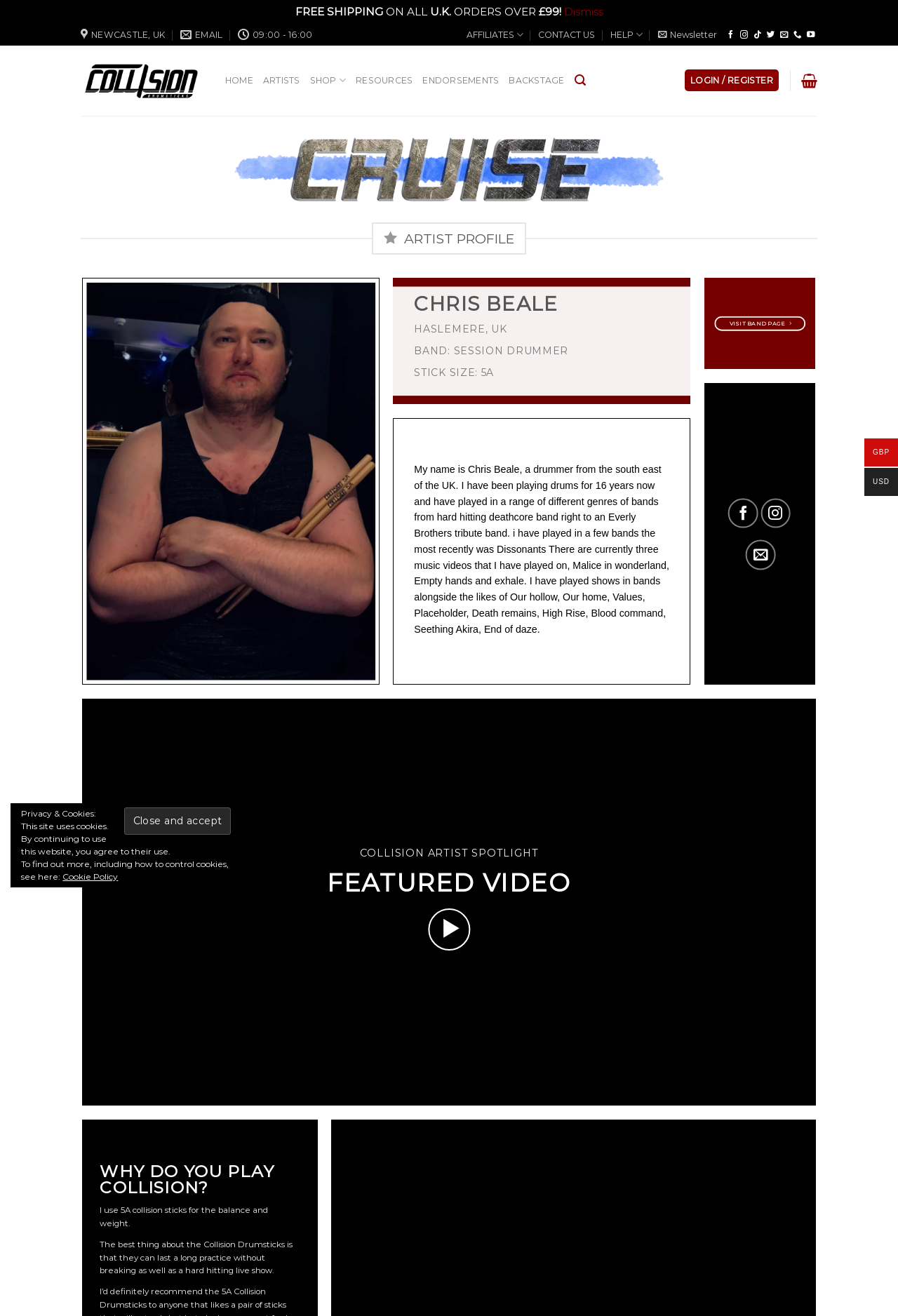Locate the bounding box coordinates of the clickable part needed for the task: "Log in or register".

[0.762, 0.053, 0.867, 0.069]